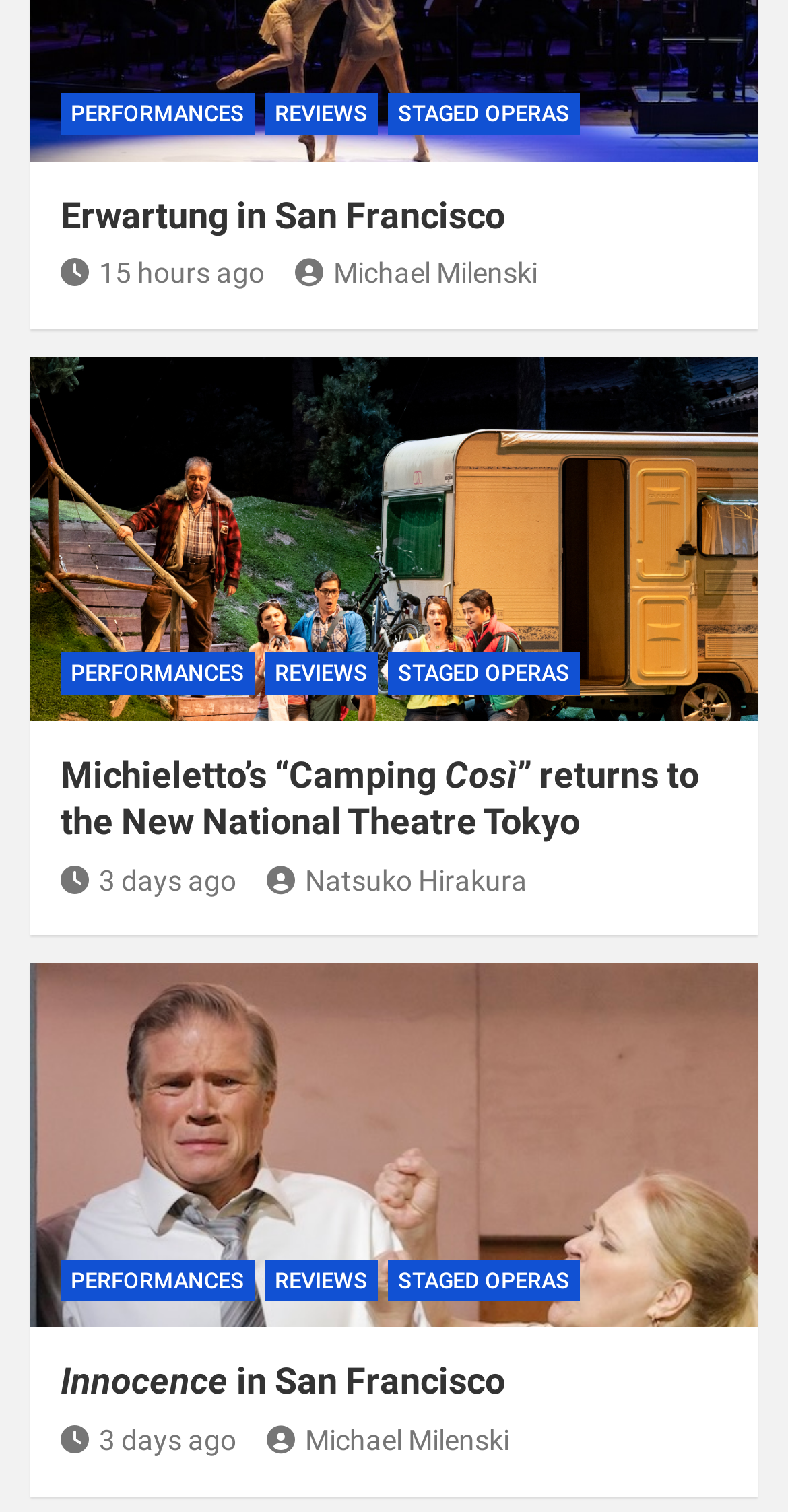Please specify the bounding box coordinates of the region to click in order to perform the following instruction: "view recent posts".

None